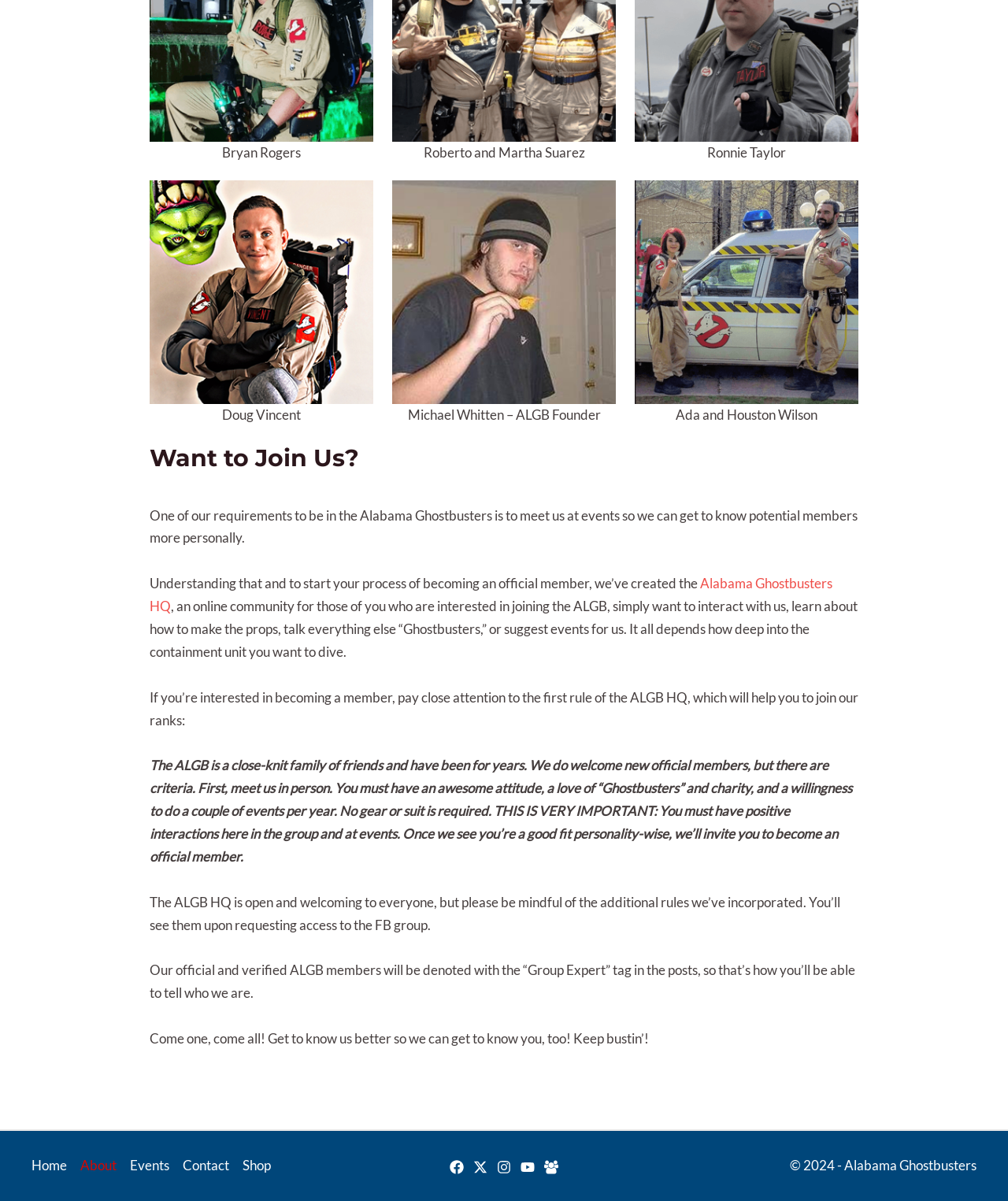Find the bounding box coordinates of the area that needs to be clicked in order to achieve the following instruction: "Click the 'Alabama Ghostbusters HQ' link". The coordinates should be specified as four float numbers between 0 and 1, i.e., [left, top, right, bottom].

[0.148, 0.479, 0.826, 0.512]